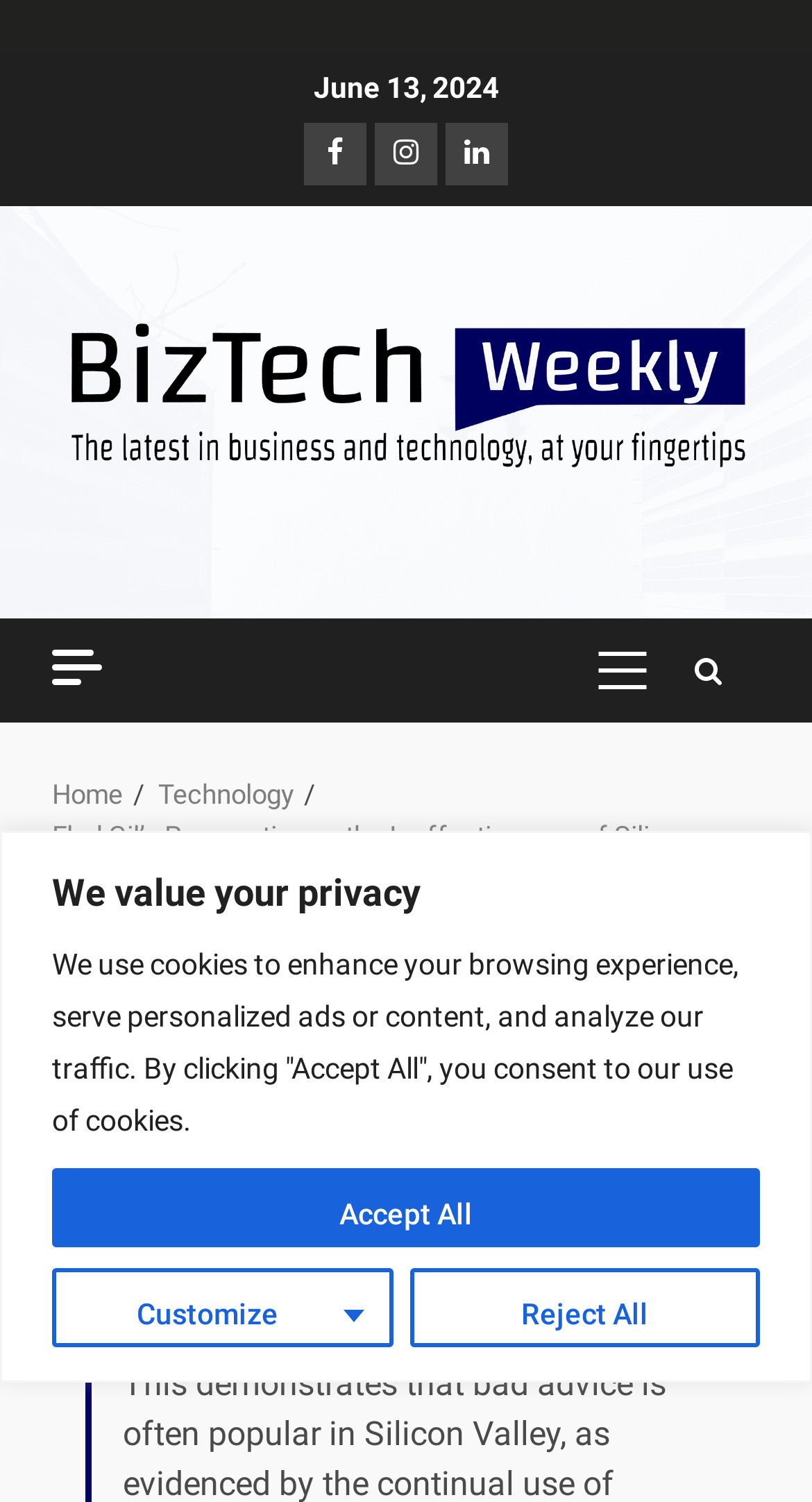Find the coordinates for the bounding box of the element with this description: "Technology".

[0.175, 0.659, 0.347, 0.684]